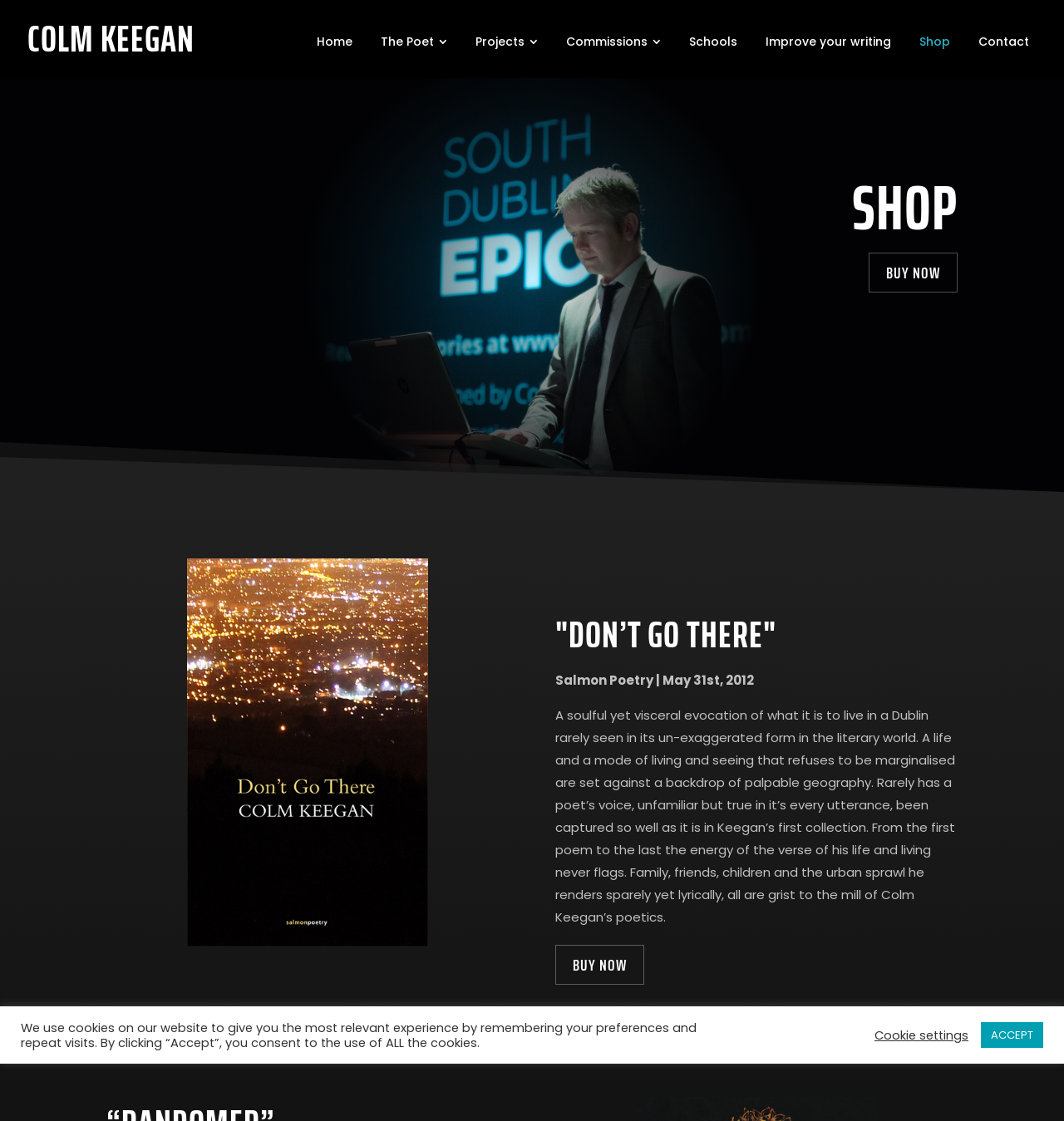Determine the bounding box coordinates of the element that should be clicked to execute the following command: "Click the Home link".

[0.288, 0.022, 0.341, 0.052]